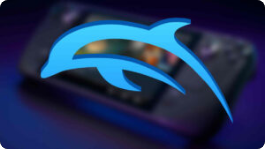What consoles' games can be played on PC using Dolphin Emulator?
Please utilize the information in the image to give a detailed response to the question.

The Dolphin Emulator enables users to play games originally designed for Nintendo's Wii and GameCube consoles on PC, providing a nostalgic experience for gamers.